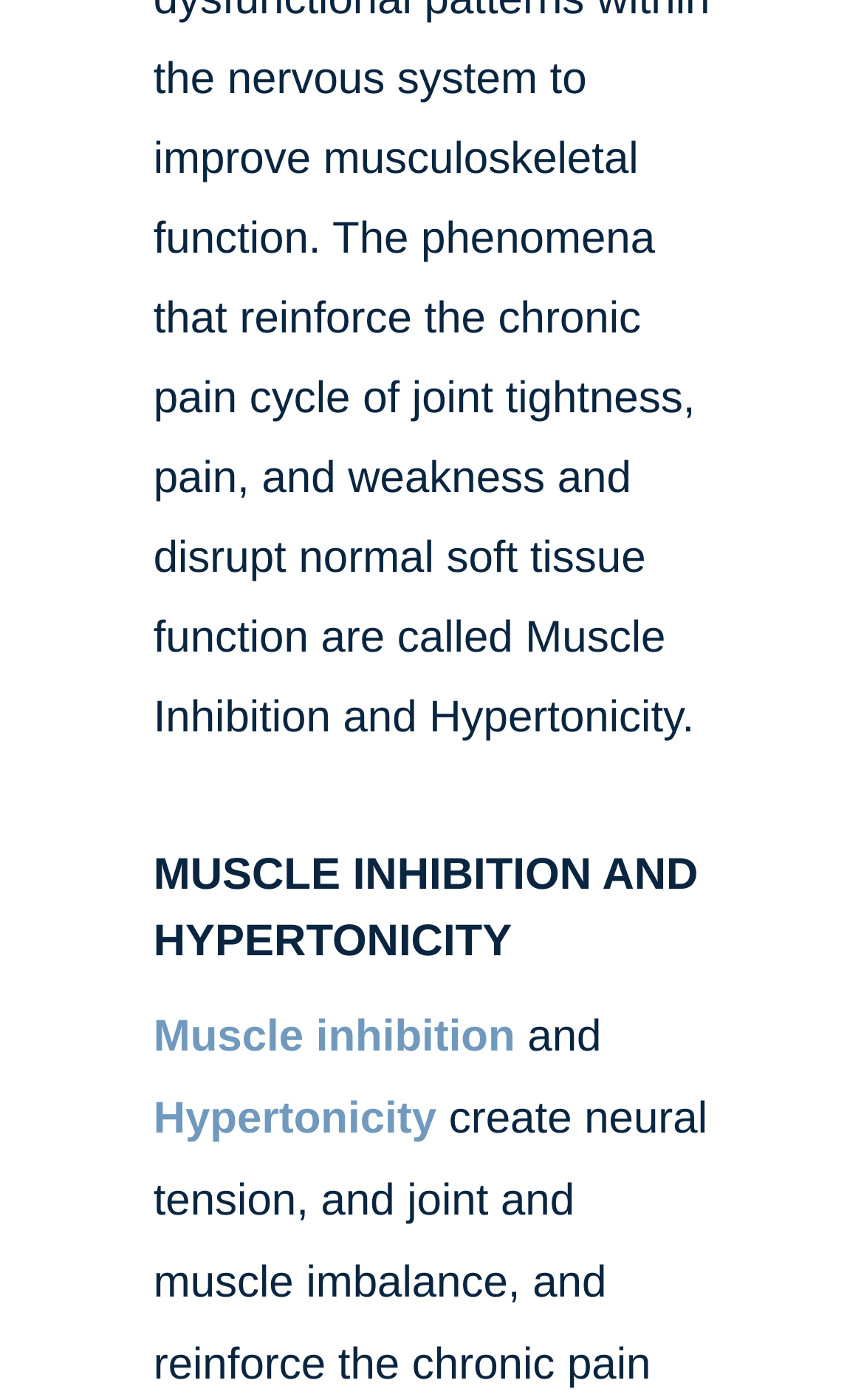Determine the bounding box for the described UI element: "Muscle inhibition".

[0.177, 0.724, 0.596, 0.759]